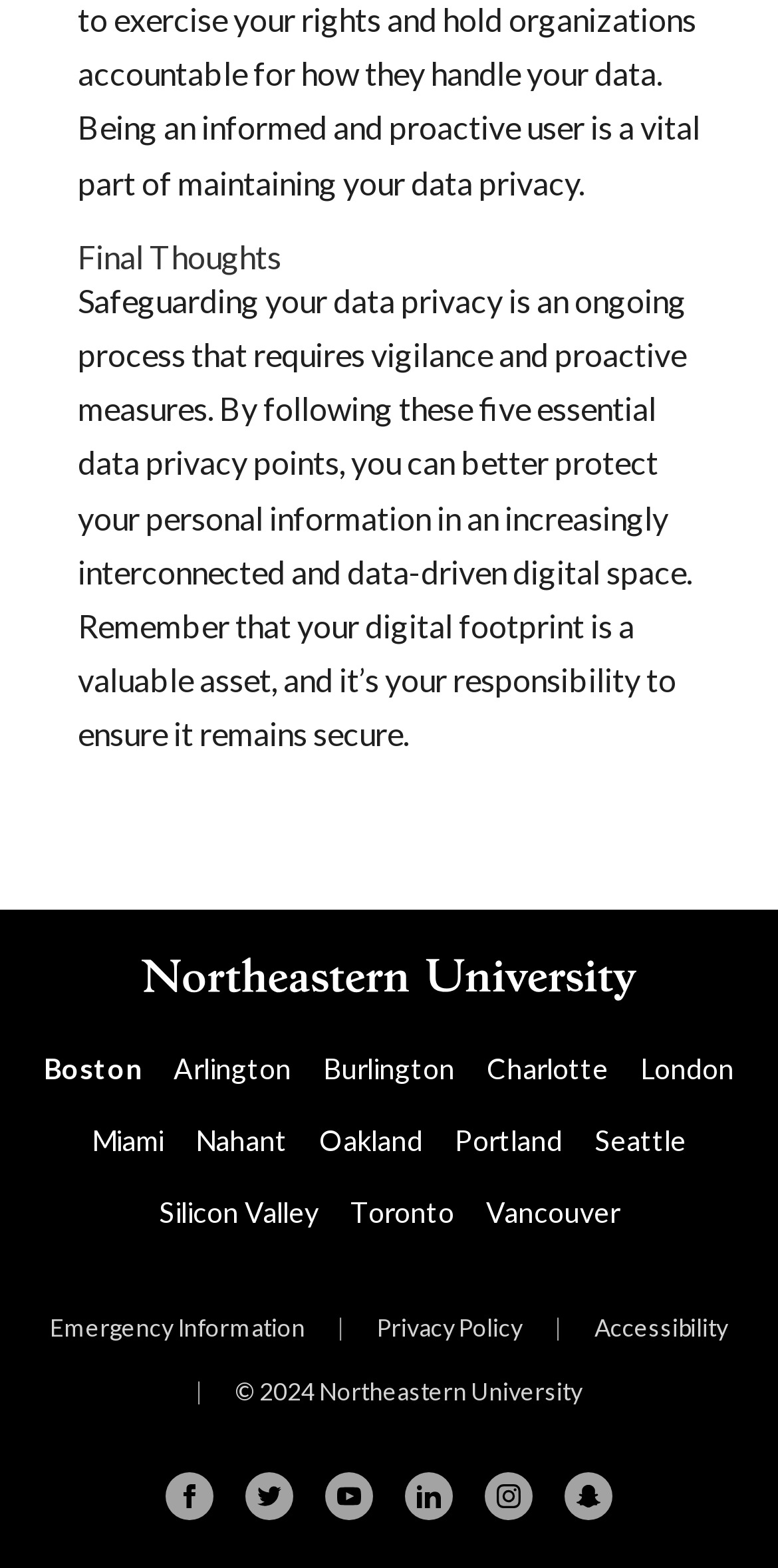Please determine the bounding box coordinates of the clickable area required to carry out the following instruction: "Read the Privacy Policy". The coordinates must be four float numbers between 0 and 1, represented as [left, top, right, bottom].

[0.464, 0.828, 0.692, 0.868]